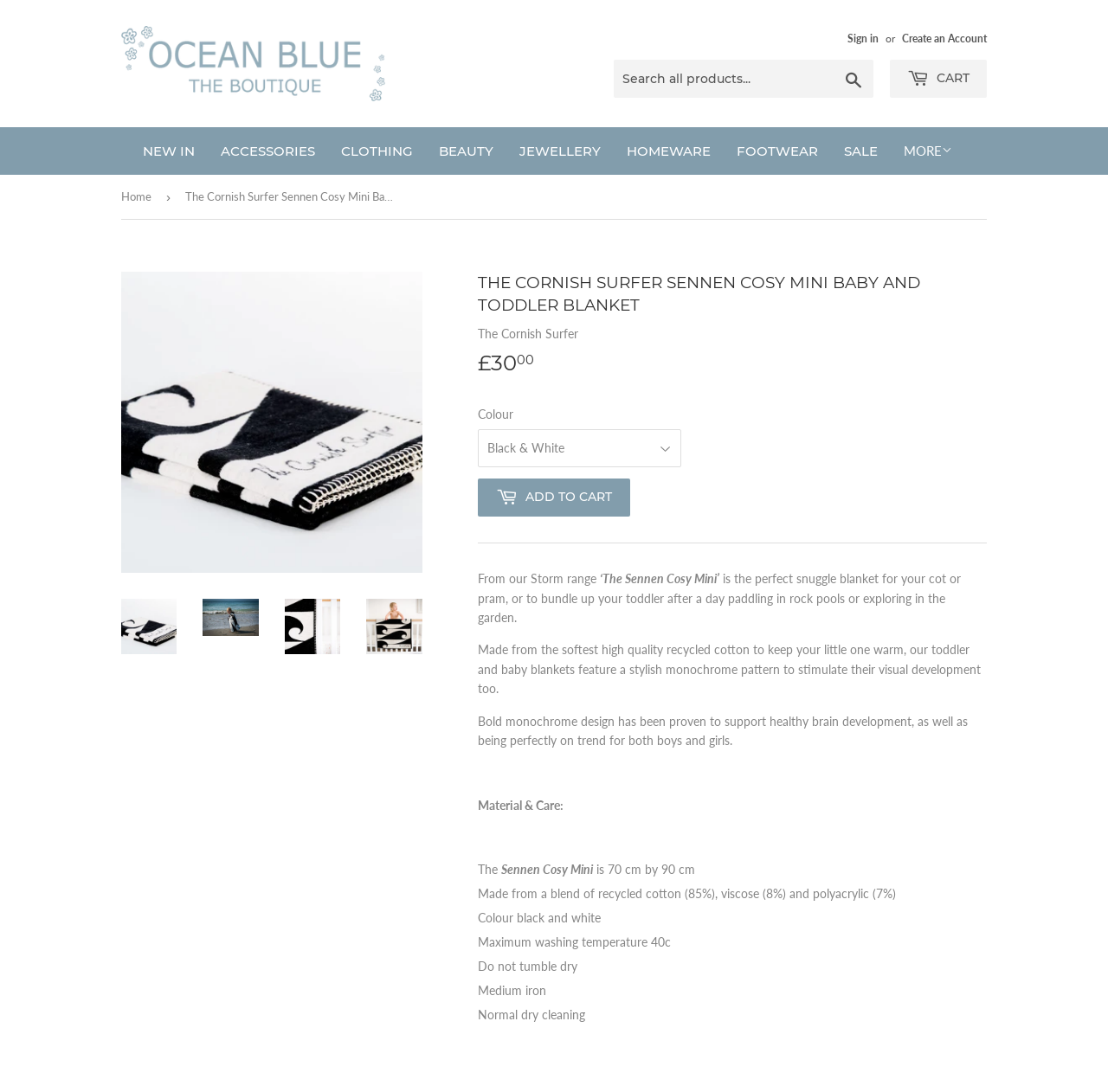Could you highlight the region that needs to be clicked to execute the instruction: "Select a colour"?

[0.431, 0.393, 0.615, 0.428]